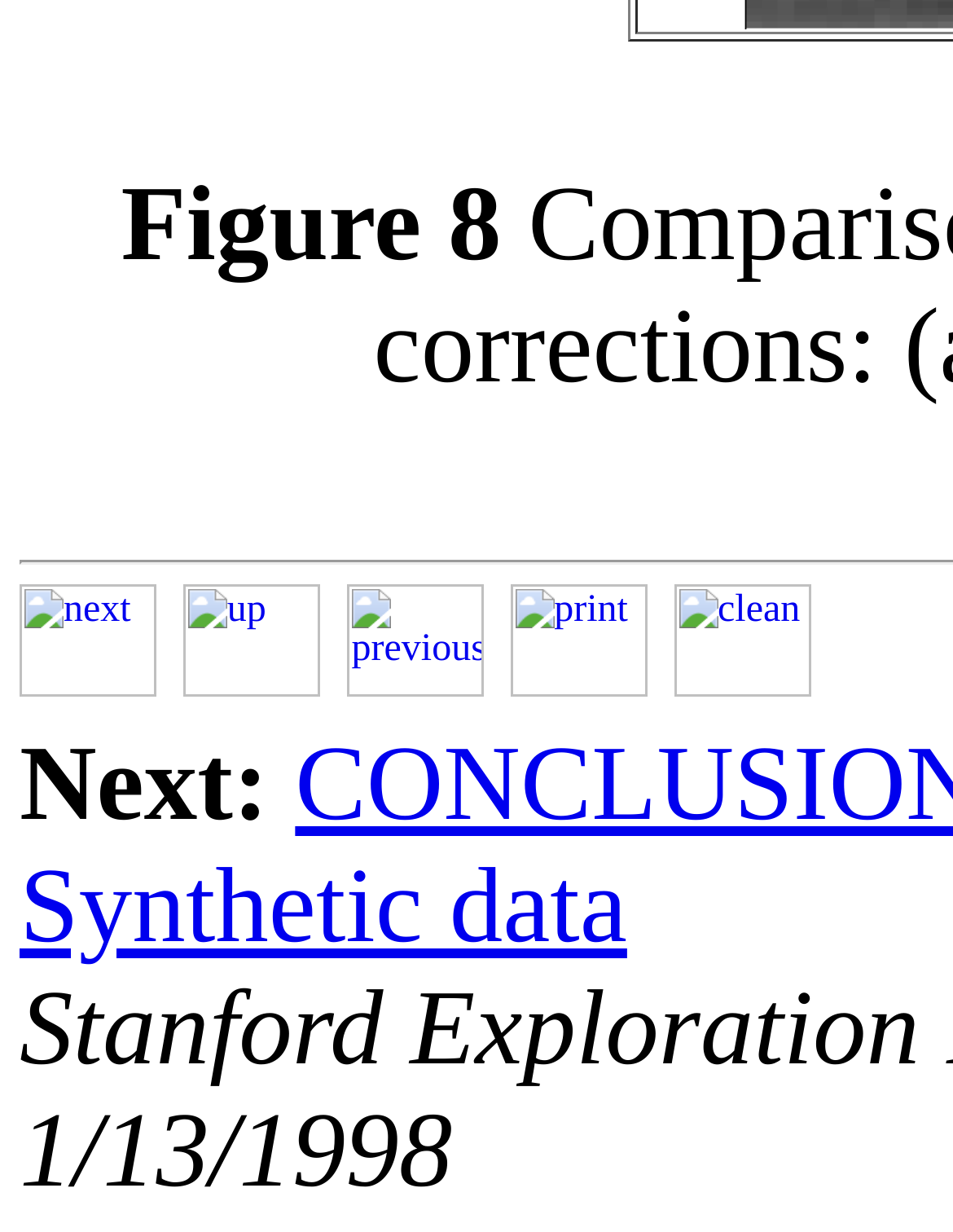What is the figure number?
Could you please answer the question thoroughly and with as much detail as possible?

The figure number can be found in the StaticText element 'Figure 8' at the top of the webpage, which indicates that the current figure being displayed is figure 8.